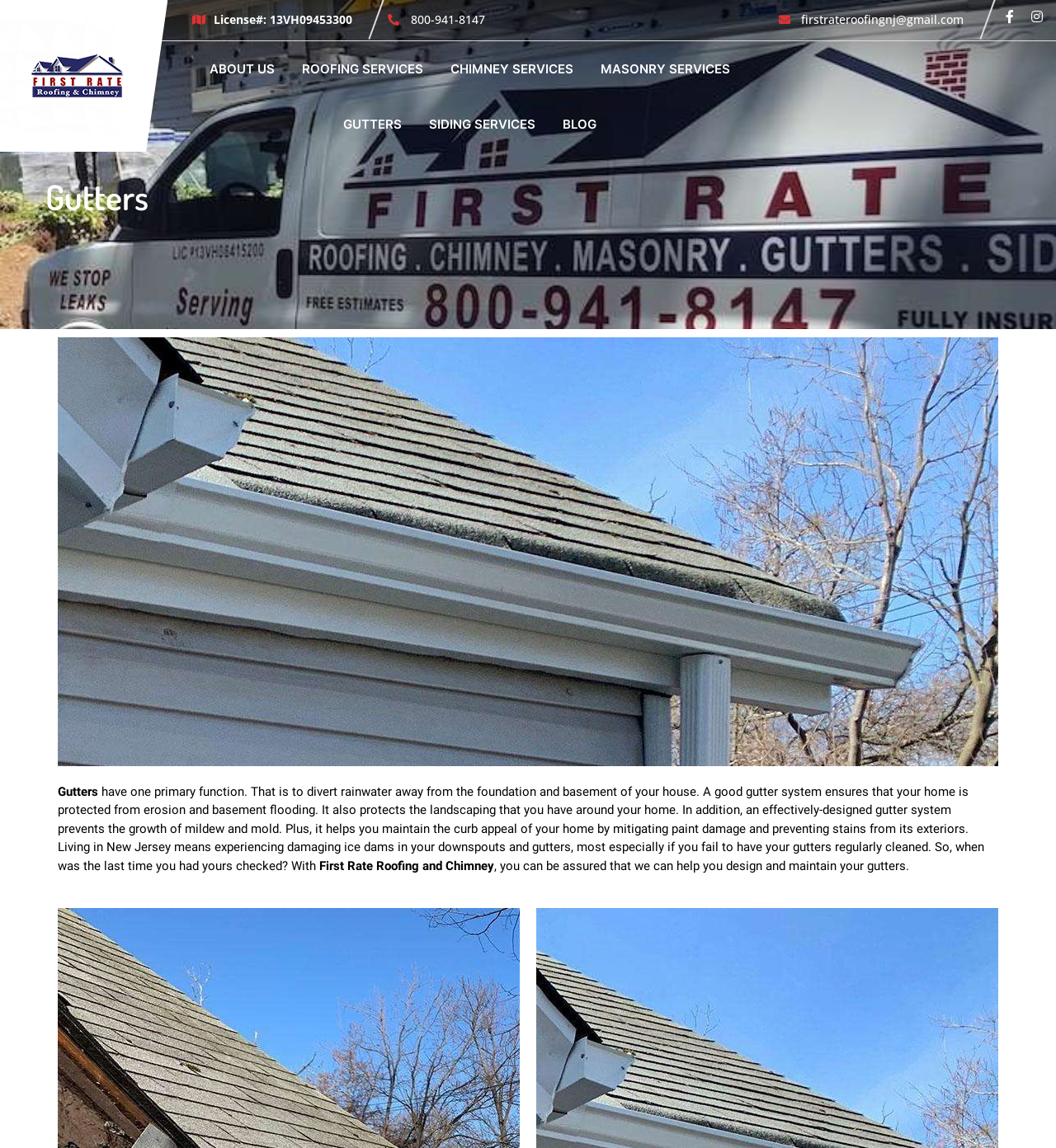What is the phone number to contact?
Provide a well-explained and detailed answer to the question.

The phone number to contact is found in the top section of the webpage, where the company's contact information is listed.